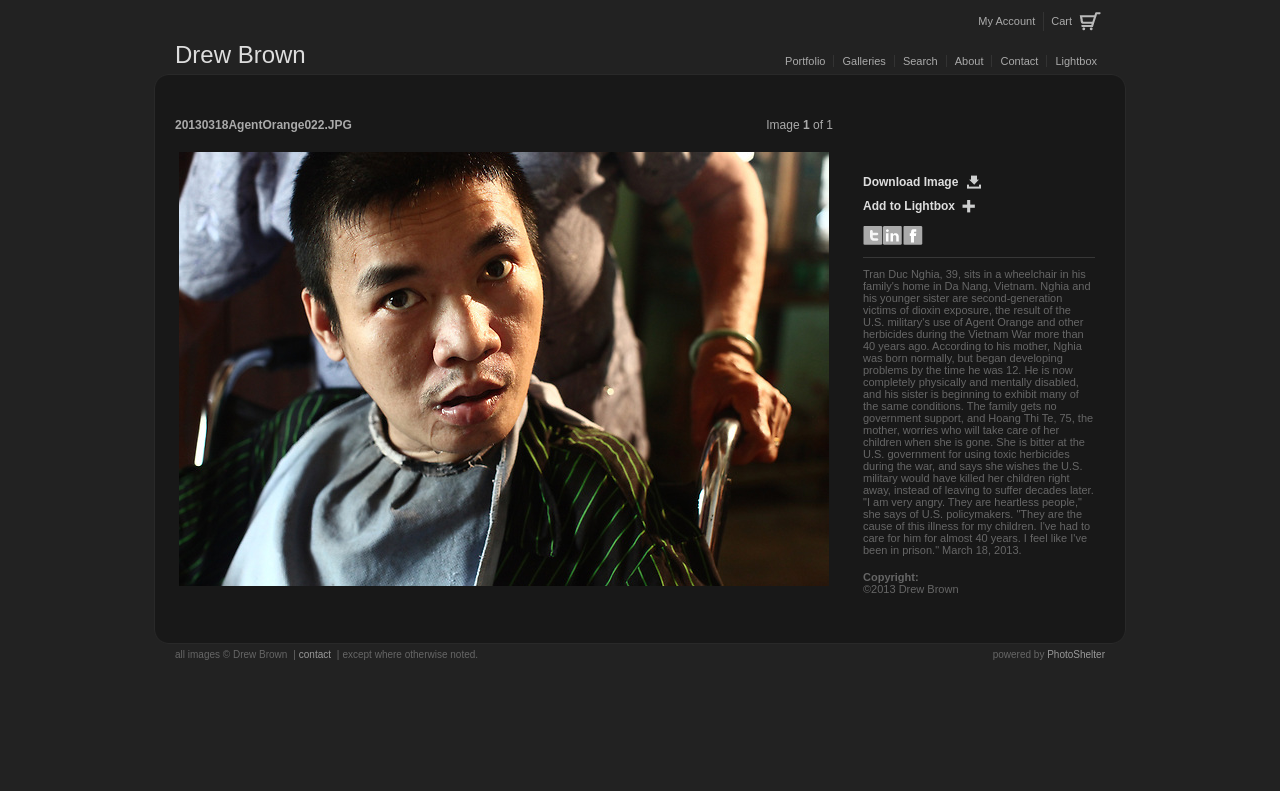How old is Tran Duc Nghia's mother?
Give a single word or phrase as your answer by examining the image.

75